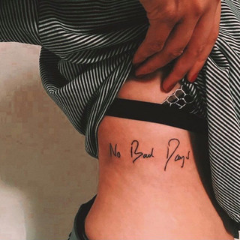Provide your answer in a single word or phrase: 
What is the person wearing?

Striped shirt